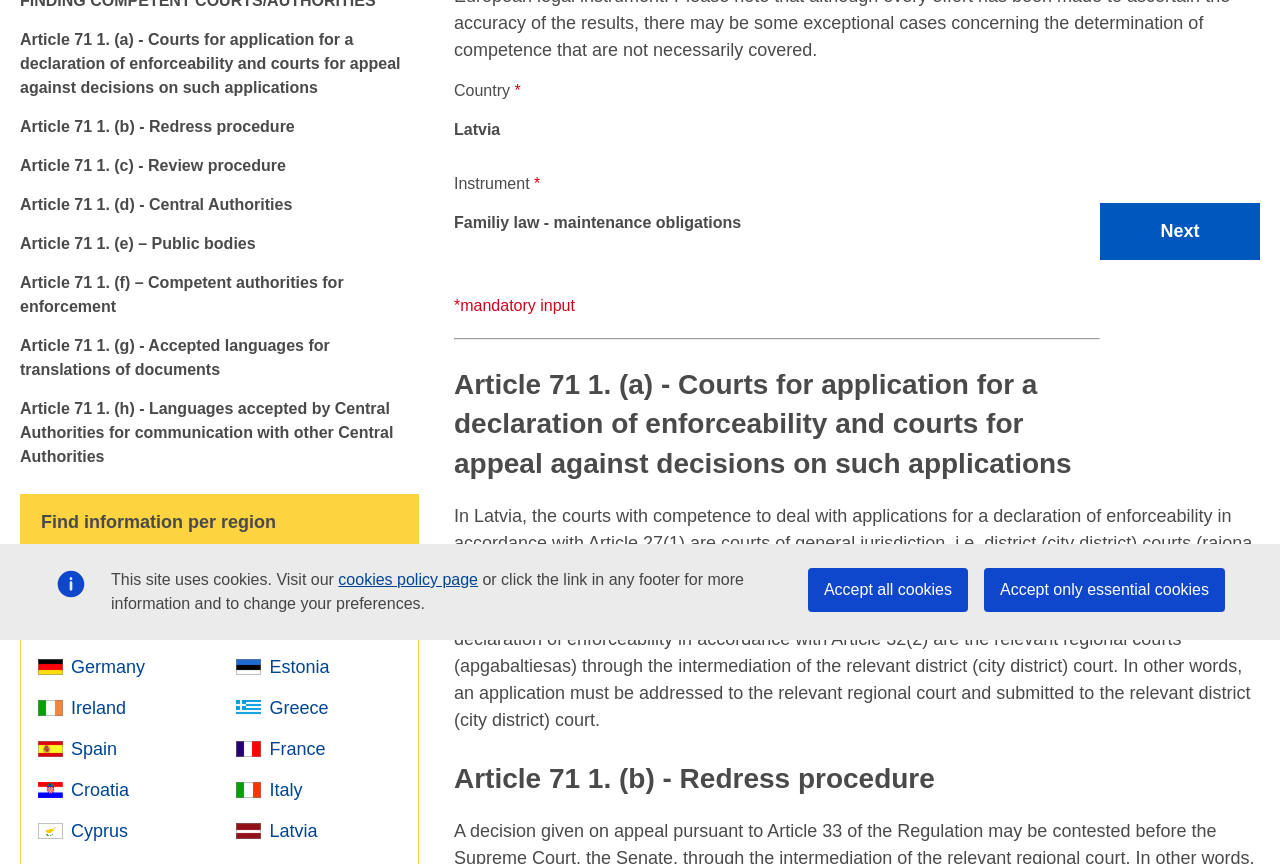Please determine the bounding box coordinates, formatted as (top-left x, top-left y, bottom-right x, bottom-right y), with all values as floating point numbers between 0 and 1. Identify the bounding box of the region described as: Accept only essential cookies

[0.769, 0.657, 0.957, 0.708]